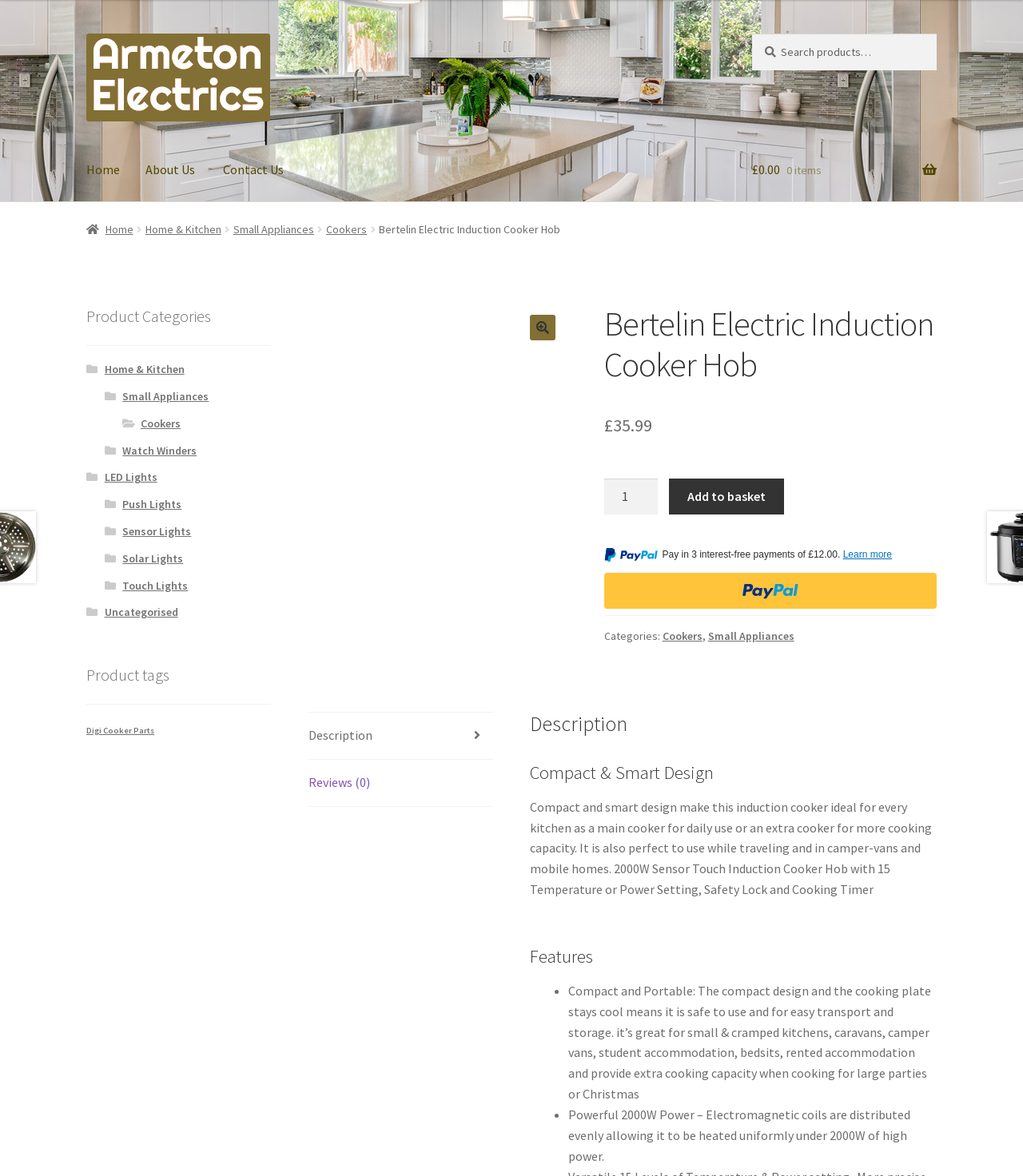Bounding box coordinates are specified in the format (top-left x, top-left y, bottom-right x, bottom-right y). All values are floating point numbers bounded between 0 and 1. Please provide the bounding box coordinate of the region this sentence describes: LED Lights

[0.102, 0.4, 0.154, 0.412]